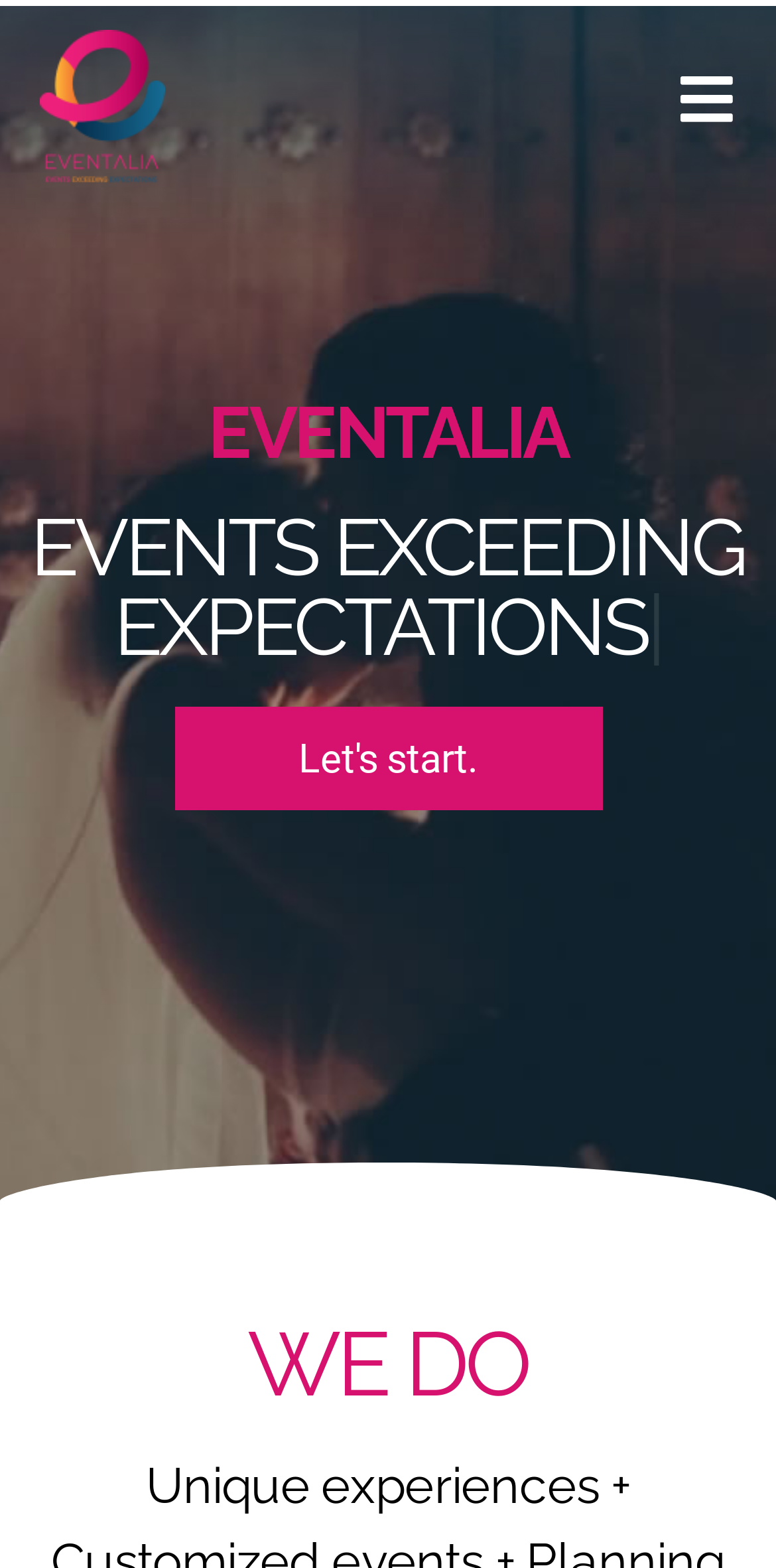Please reply with a single word or brief phrase to the question: 
How many links are on the webpage?

3